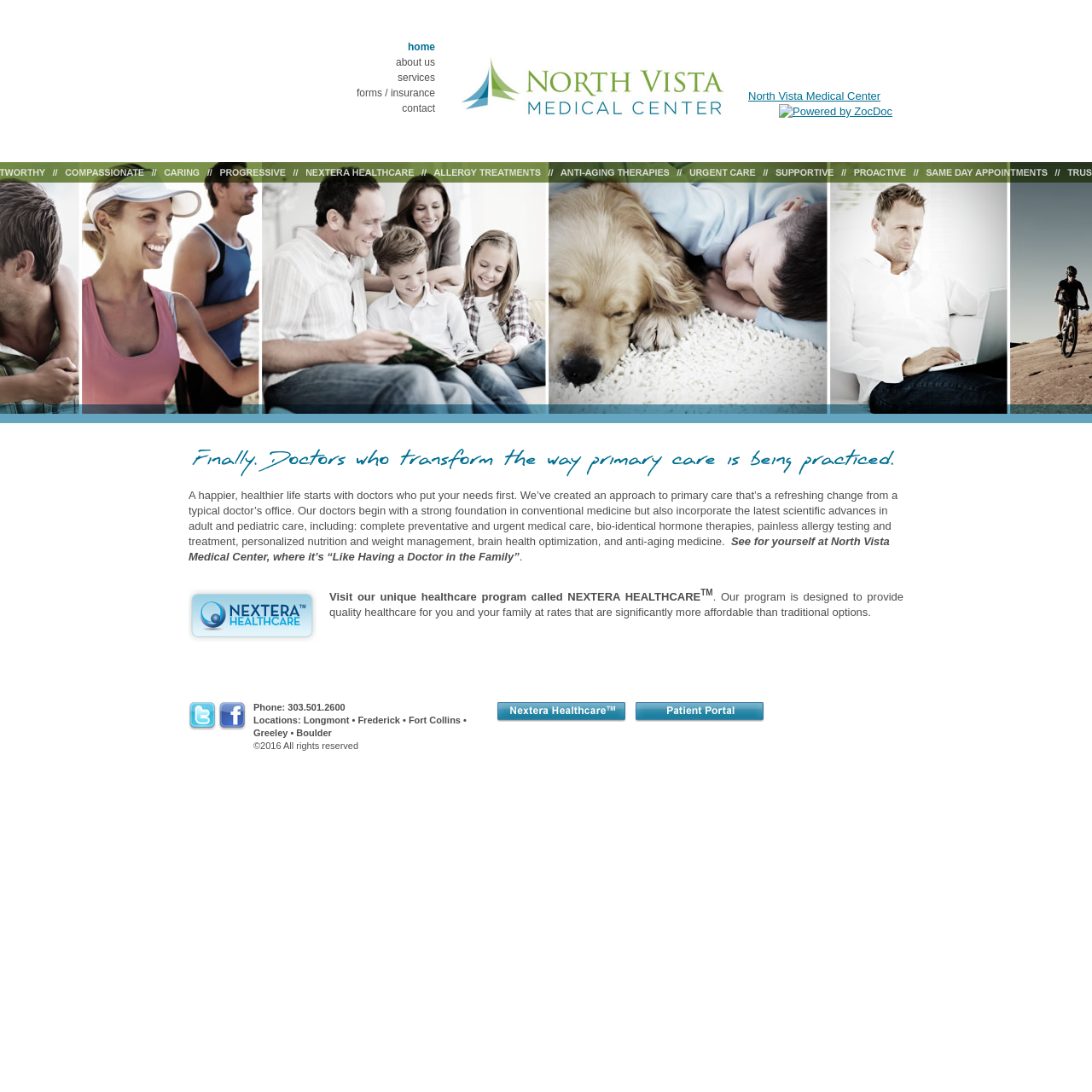Respond to the question with just a single word or phrase: 
What is the name of the medical center?

North Vista Medical Center